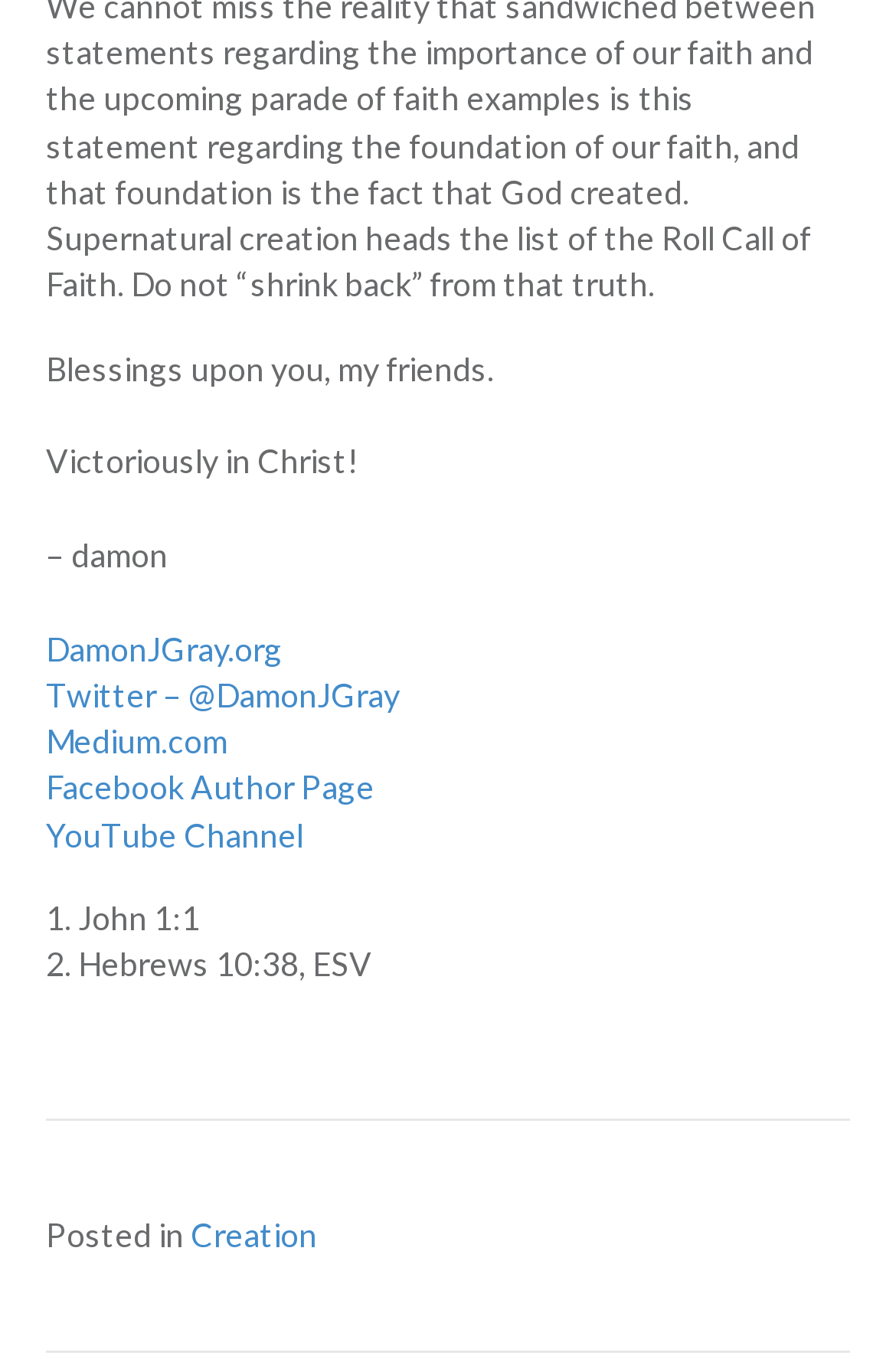How many social media links are provided?
Give a thorough and detailed response to the question.

There are four social media links provided, namely 'Twitter – @DamonJGray', 'Medium.com', 'Facebook Author Page', and 'YouTube Channel', which are link elements with bounding box coordinates [0.051, 0.492, 0.446, 0.52], [0.051, 0.526, 0.254, 0.554], [0.051, 0.56, 0.418, 0.588], and [0.051, 0.594, 0.338, 0.622] respectively.